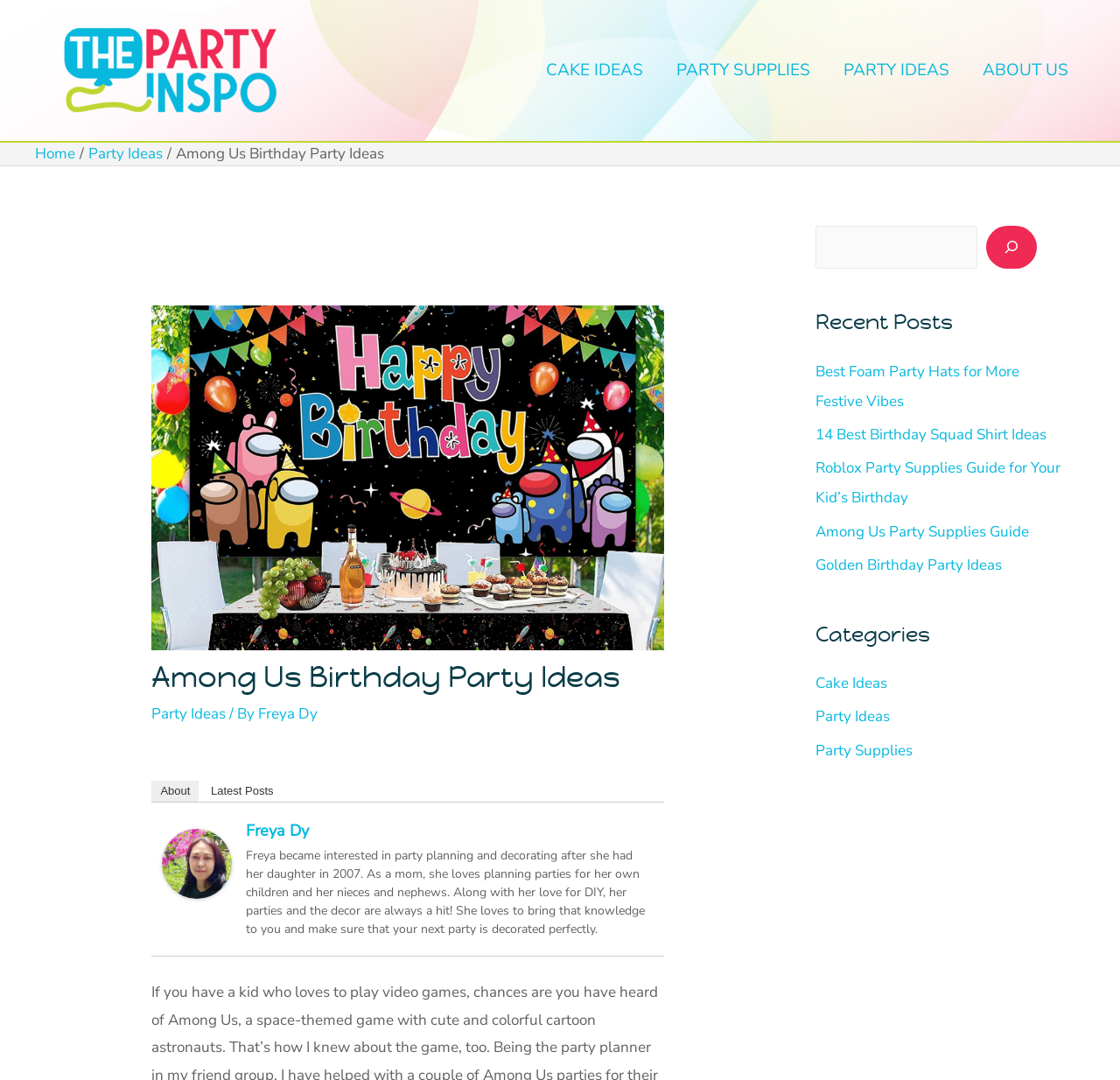Predict the bounding box coordinates of the UI element that matches this description: "Golden Birthday Party Ideas". The coordinates should be in the format [left, top, right, bottom] with each value between 0 and 1.

[0.728, 0.514, 0.895, 0.532]